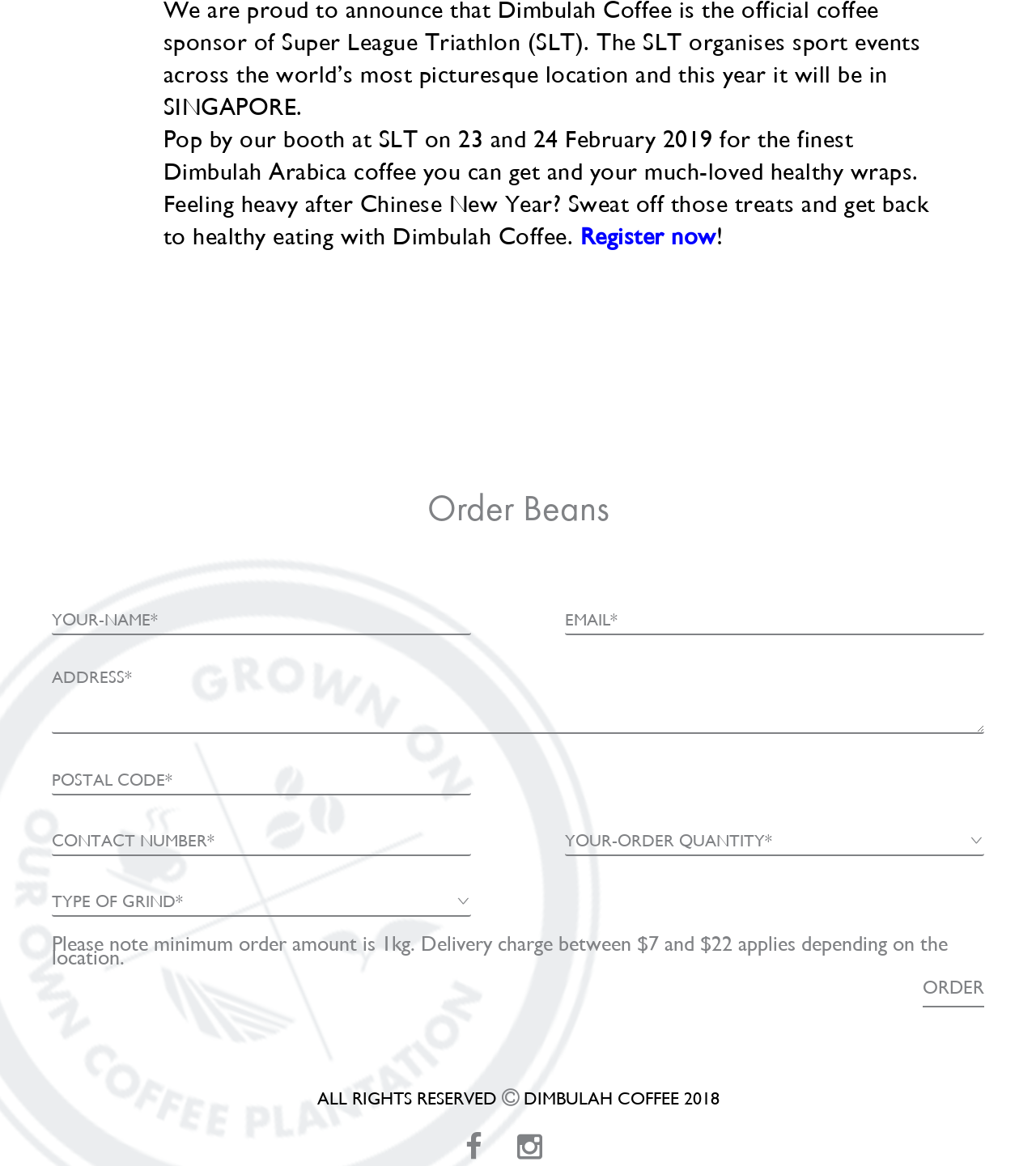Determine the bounding box coordinates for the area that should be clicked to carry out the following instruction: "select an option".

[0.545, 0.699, 0.95, 0.734]